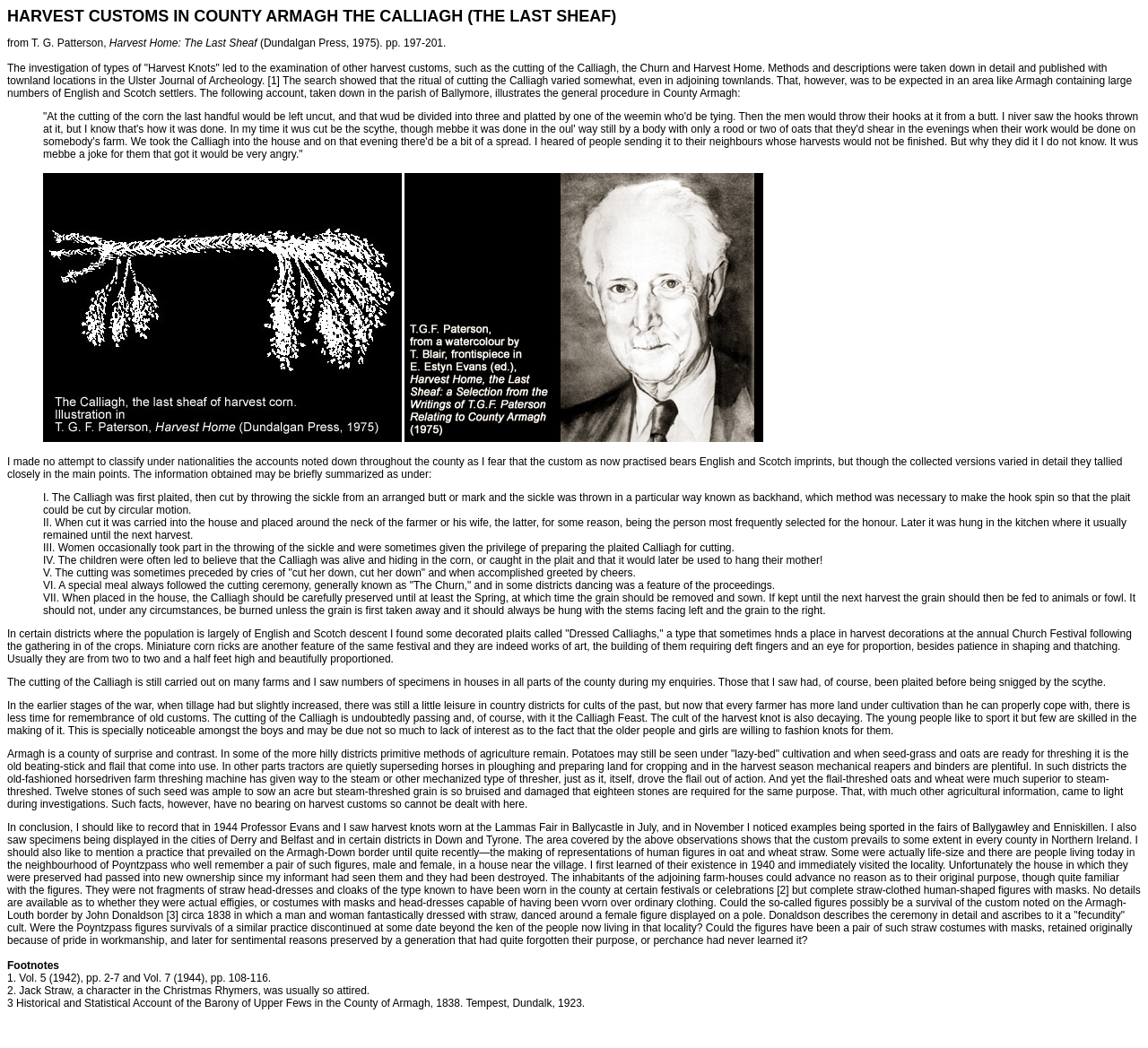Based on the image, provide a detailed response to the question:
What is the significance of the Calliagh Feast?

The Calliagh Feast is a celebration of the harvest, as mentioned in the webpage, it is a special meal that follows the cutting ceremony of the Calliagh, and it is a way to celebrate the harvest season.